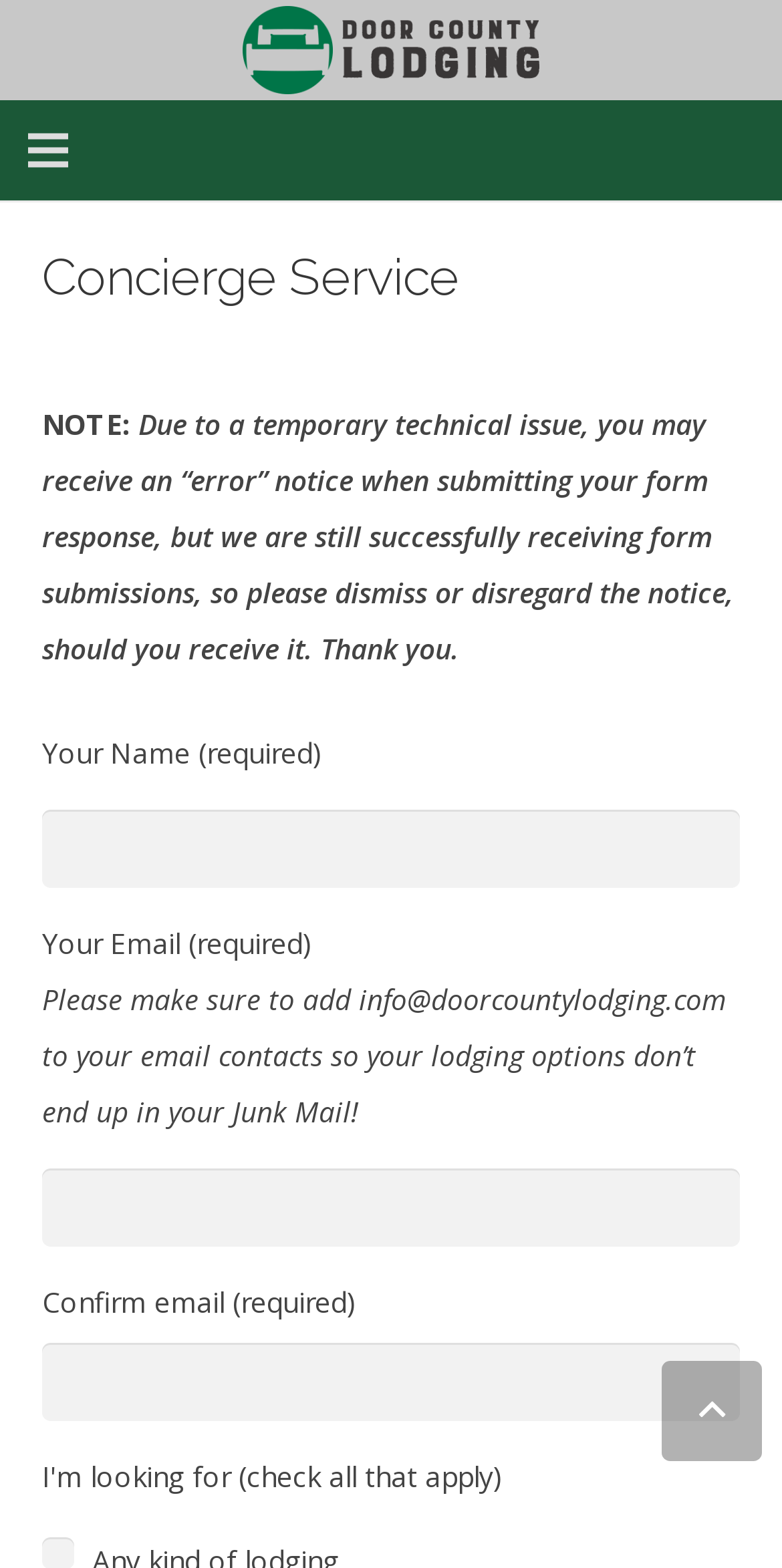Detail the features and information presented on the webpage.

The webpage is about Concierge Service for Door County Lodging and Resorts. At the top left, there is a link to "dc-lodging-mb" and a "Menu" link next to it. Below these links, a prominent heading "Concierge Service" is displayed. 

To the right of the heading, a notice is displayed, which informs users about a temporary technical issue with form submissions. The notice is divided into two parts: a brief introduction and a longer explanation. 

Below the notice, a form is presented, which requires users to input their name, email, and confirm their email. Each input field has a corresponding label, and there is an additional note above the email input field, advising users to add a specific email address to their contacts to avoid junk mail. 

At the bottom right of the page, a "Back to top" button is located, allowing users to quickly navigate to the top of the page.